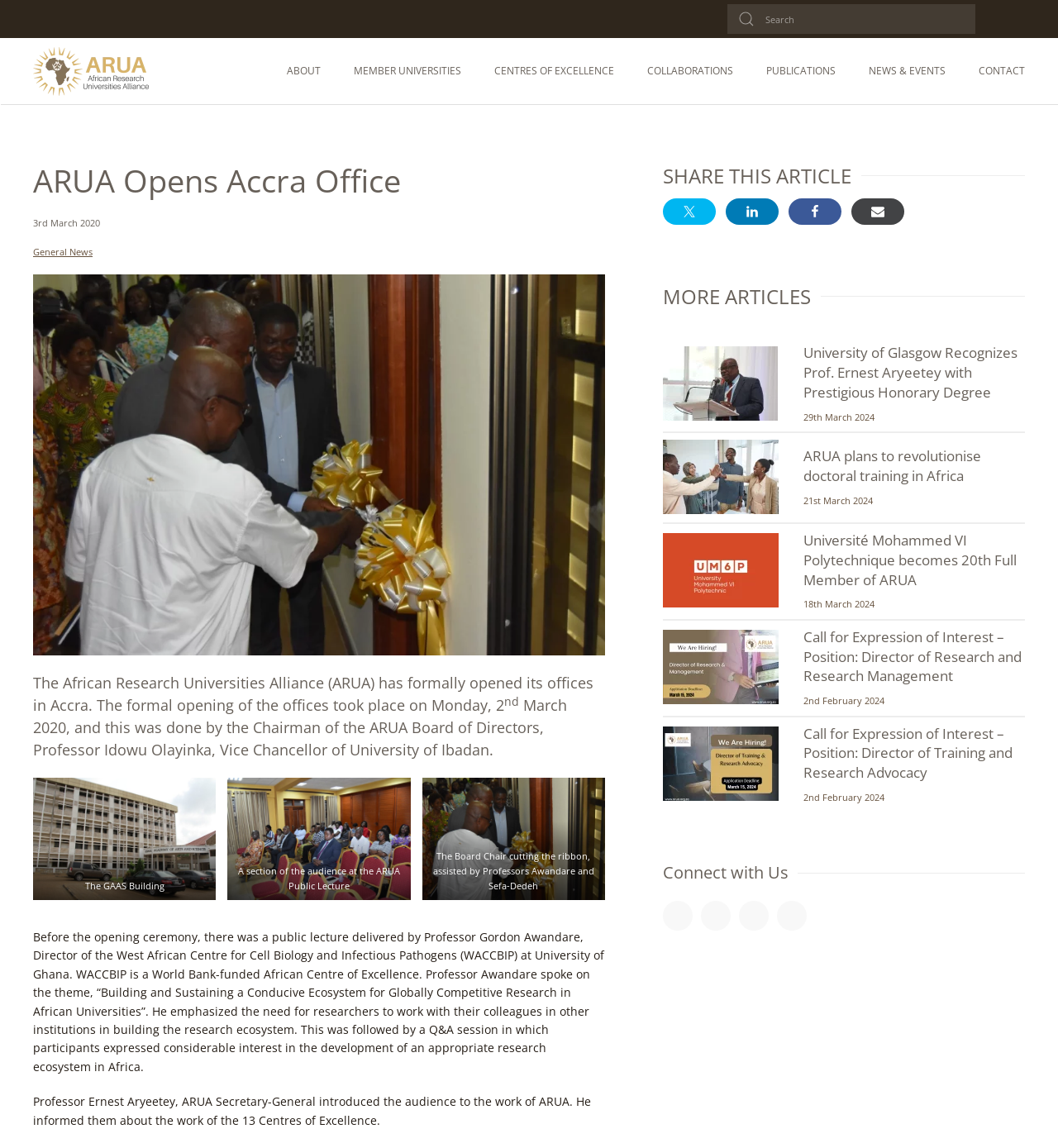Find and extract the text of the primary heading on the webpage.

ARUA Opens Accra Office